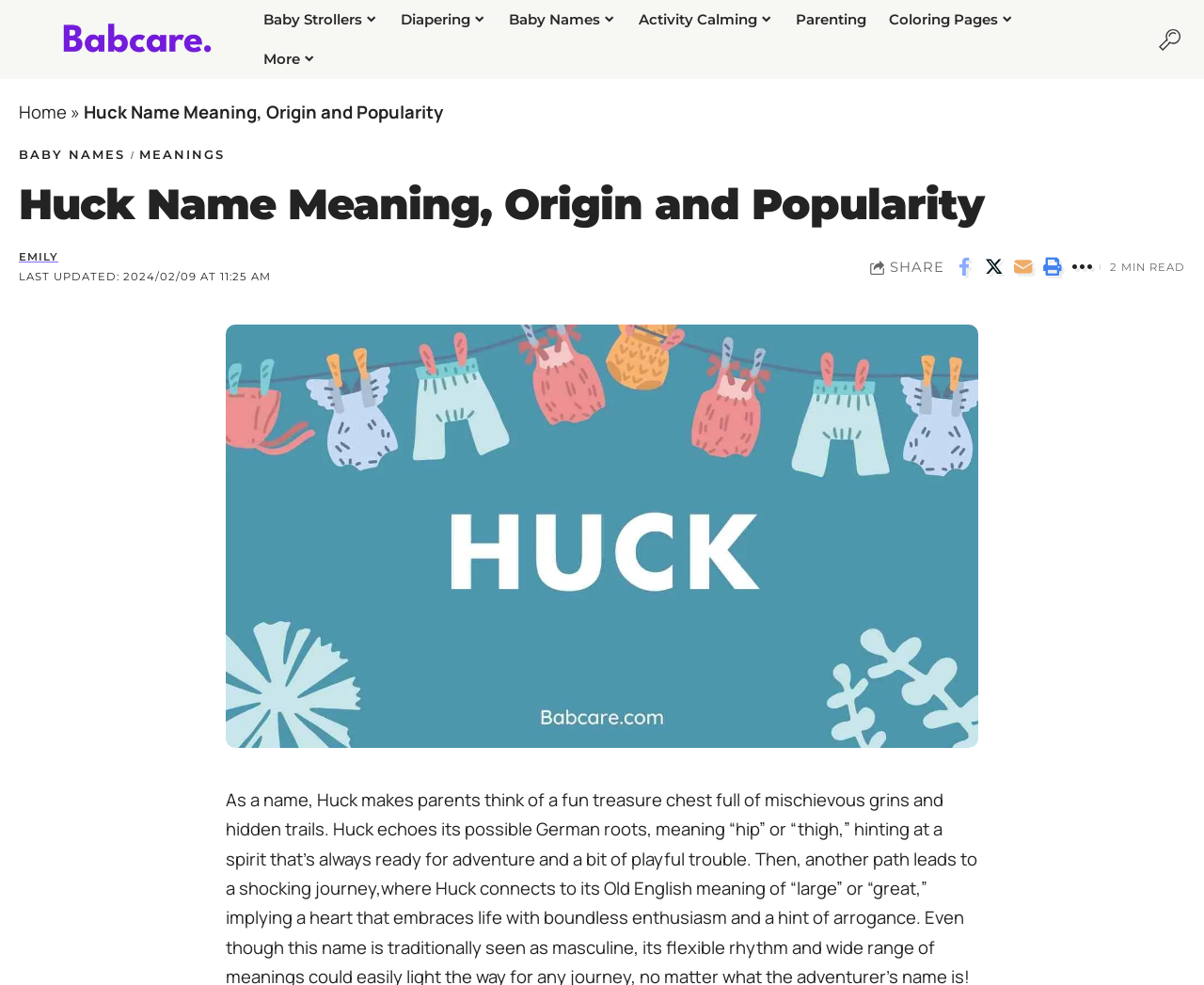Given the element description aria-label="Share on Twitter", specify the bounding box coordinates of the corresponding UI element in the format (top-left x, top-left y, bottom-right x, bottom-right y). All values must be between 0 and 1.

[0.814, 0.256, 0.836, 0.287]